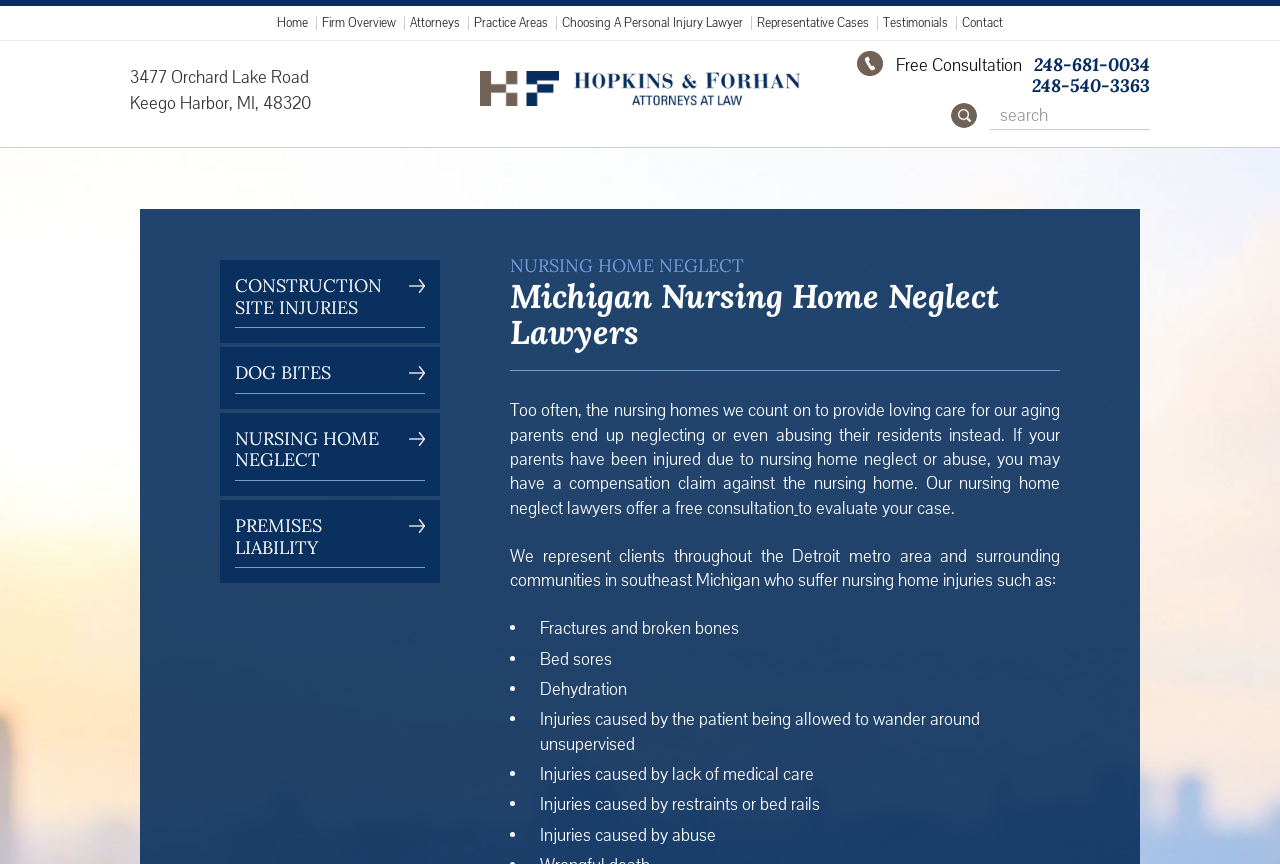Elaborate on the different components and information displayed on the webpage.

The webpage appears to be a law firm's website, specifically focused on personal injury and business law. At the top, there is a navigation menu with links to various pages, including "Home", "Firm Overview", "Attorneys", "Practice Areas", and "Contact". Below the navigation menu, there is a logo of the law firm, accompanied by the firm's address and phone numbers.

On the left side of the page, there is a prominent heading "NURSING HOME NEGLECT" followed by a subheading "Michigan Nursing Home Neglect Lawyers". Below this, there is a block of text that describes the issue of nursing home neglect and abuse, and how the law firm can help clients who have been affected by this.

To the right of this text, there is a list of specific injuries that can occur due to nursing home neglect, including fractures, bed sores, dehydration, and injuries caused by lack of medical care or abuse.

Further down the page, there are links to other practice areas of the law firm, including construction site injuries, dog bites, and premises liability.

In the top-right corner of the page, there is a search bar with a submit button. Above this, there is a call-to-action to schedule a free consultation, along with the law firm's phone number.